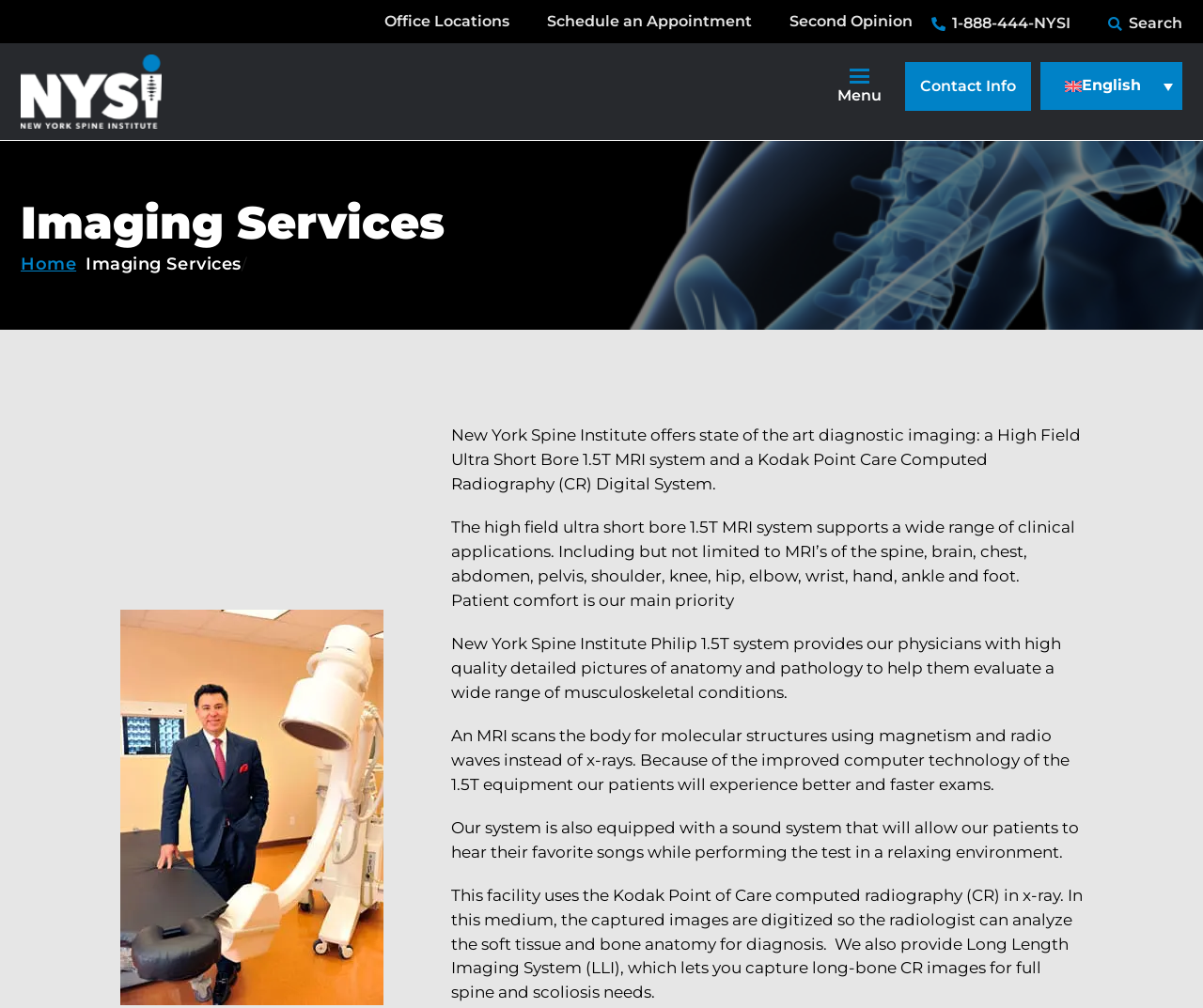Could you determine the bounding box coordinates of the clickable element to complete the instruction: "Schedule an appointment"? Provide the coordinates as four float numbers between 0 and 1, i.e., [left, top, right, bottom].

[0.455, 0.012, 0.625, 0.03]